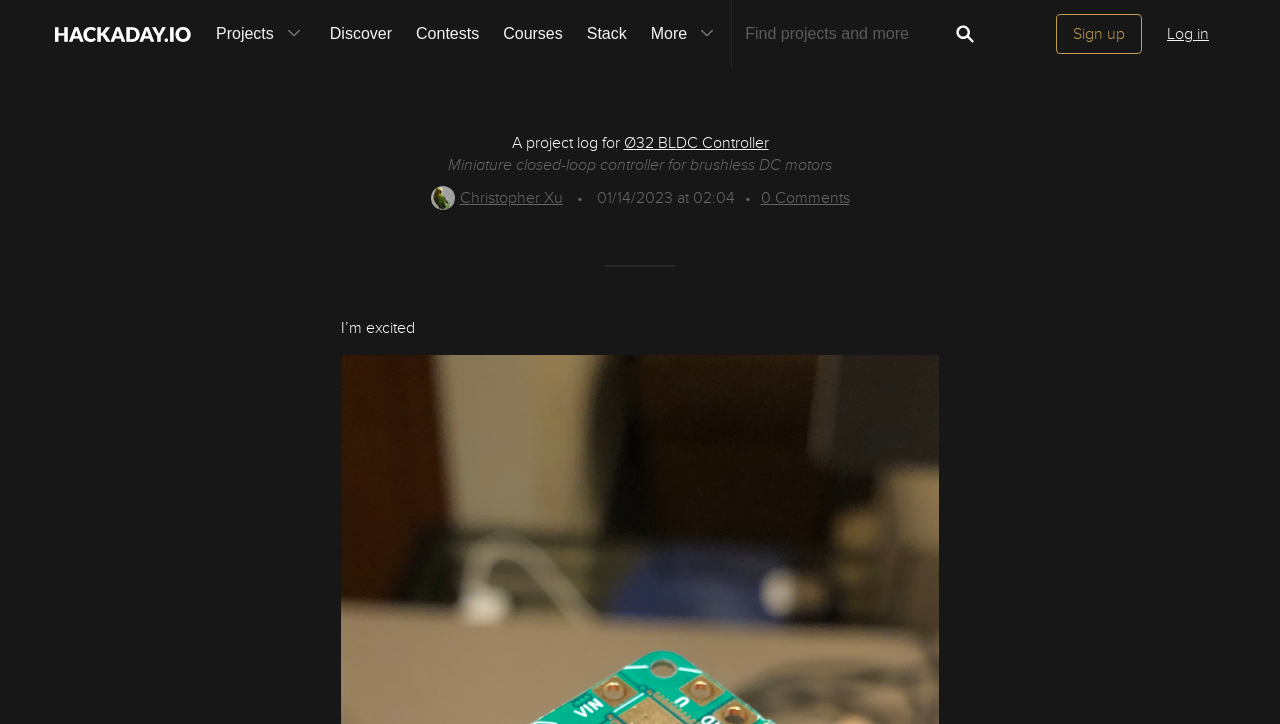Find the bounding box coordinates for the area that must be clicked to perform this action: "View Ø32 BLDC Controller project details".

[0.487, 0.184, 0.6, 0.211]